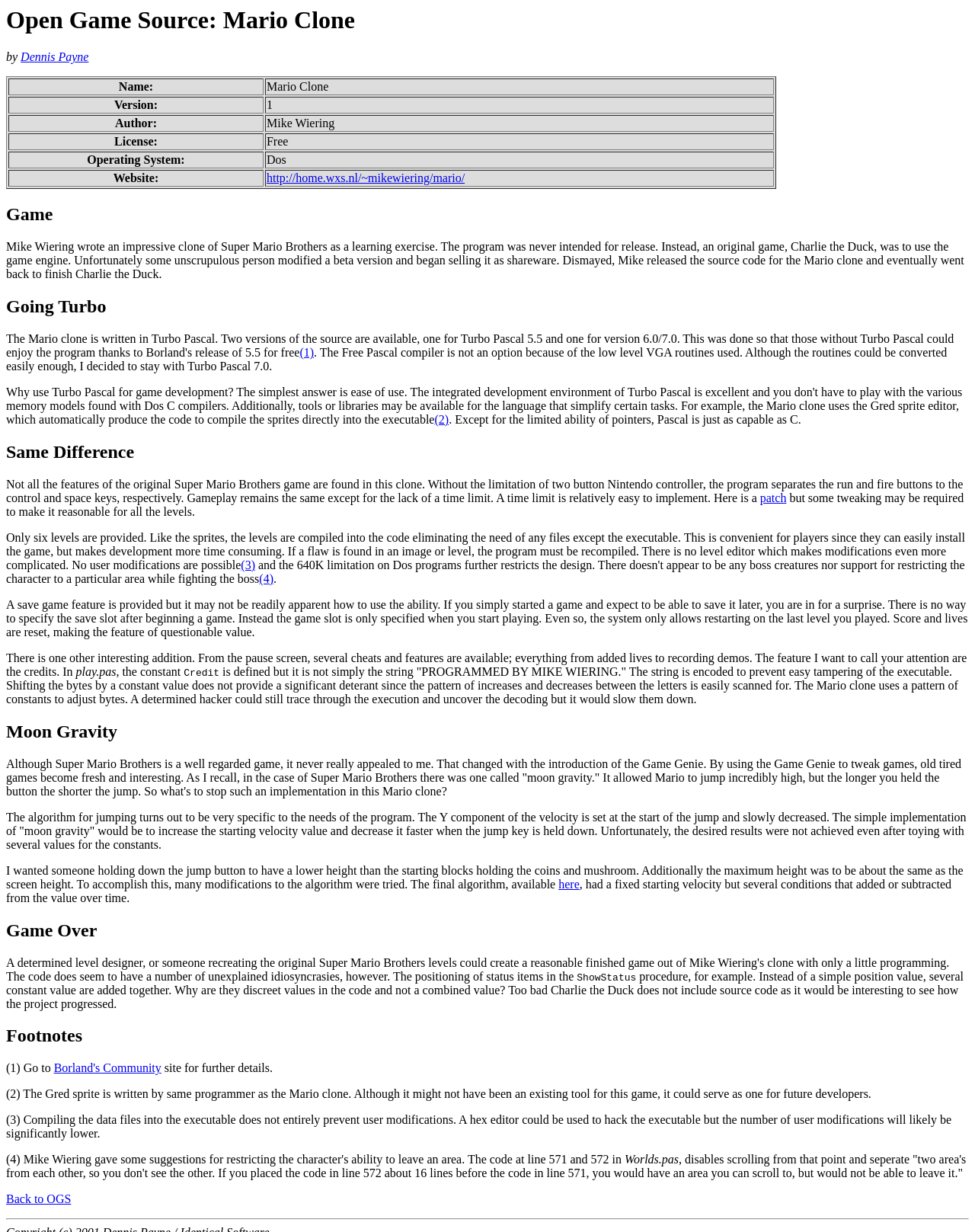Describe all visible elements and their arrangement on the webpage.

The webpage is about Open Game Source: Mario Clone, a game developed by Mike Wiering. At the top, there is a heading with the title "Open Game Source: Mario Clone" followed by a link to the author's name, Dennis Payne. Below this, there is a table with five rows, each containing information about the game, such as its name, version, author, license, and operating system.

The main content of the webpage is divided into several sections, each with its own heading. The first section, "Game", provides an introduction to the game, explaining that it was created as a learning exercise and was never intended for release. However, an unscrupulous person modified a beta version and began selling it as shareware, prompting the author to release the source code.

The next section, "Going Turbo", discusses the use of Turbo Pascal 7.0 as the compiler for the game. The section "Same Difference" explains the differences between the original Super Mario Brothers game and this clone, including the lack of a time limit and the separation of run and fire buttons to the control and space keys, respectively.

The following sections, "Moon Gravity" and "Game Over", delve into the game's mechanics, including the algorithm for jumping and the implementation of "moon gravity". The section "Footnotes" provides additional information and references to other resources.

Throughout the webpage, there are several links to external resources, including the game's website and other related projects. At the bottom of the page, there is a separator line followed by a link to "Back to OGS".